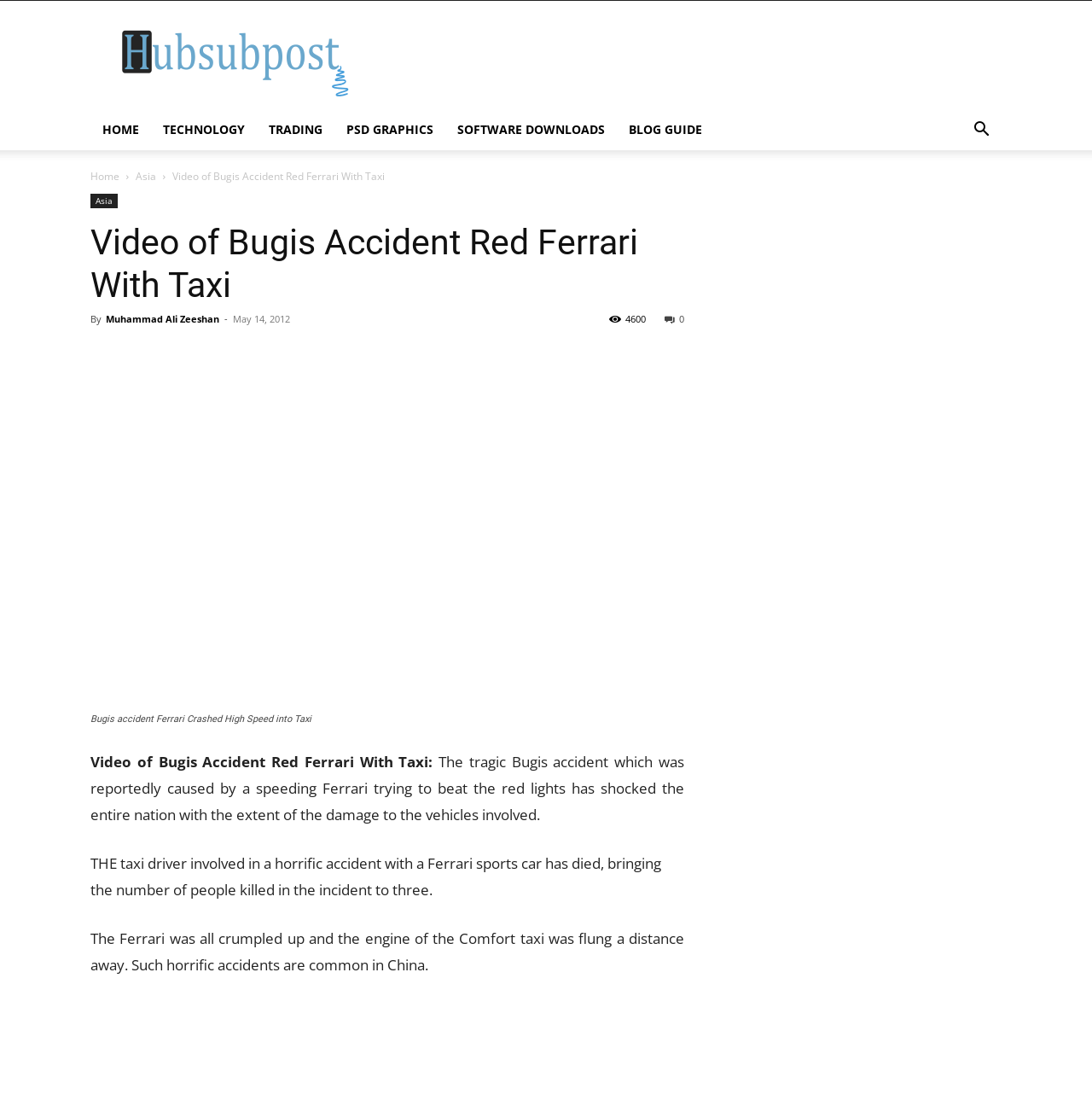What is the location of the accident?
Please provide a detailed and comprehensive answer to the question.

Based on the webpage content, specifically the heading 'Video of Bugis Accident Red Ferrari With Taxi' and the image caption 'Bugis accident Ferrari Crashed High Speed into Taxi', it can be inferred that the location of the accident is Bugis.